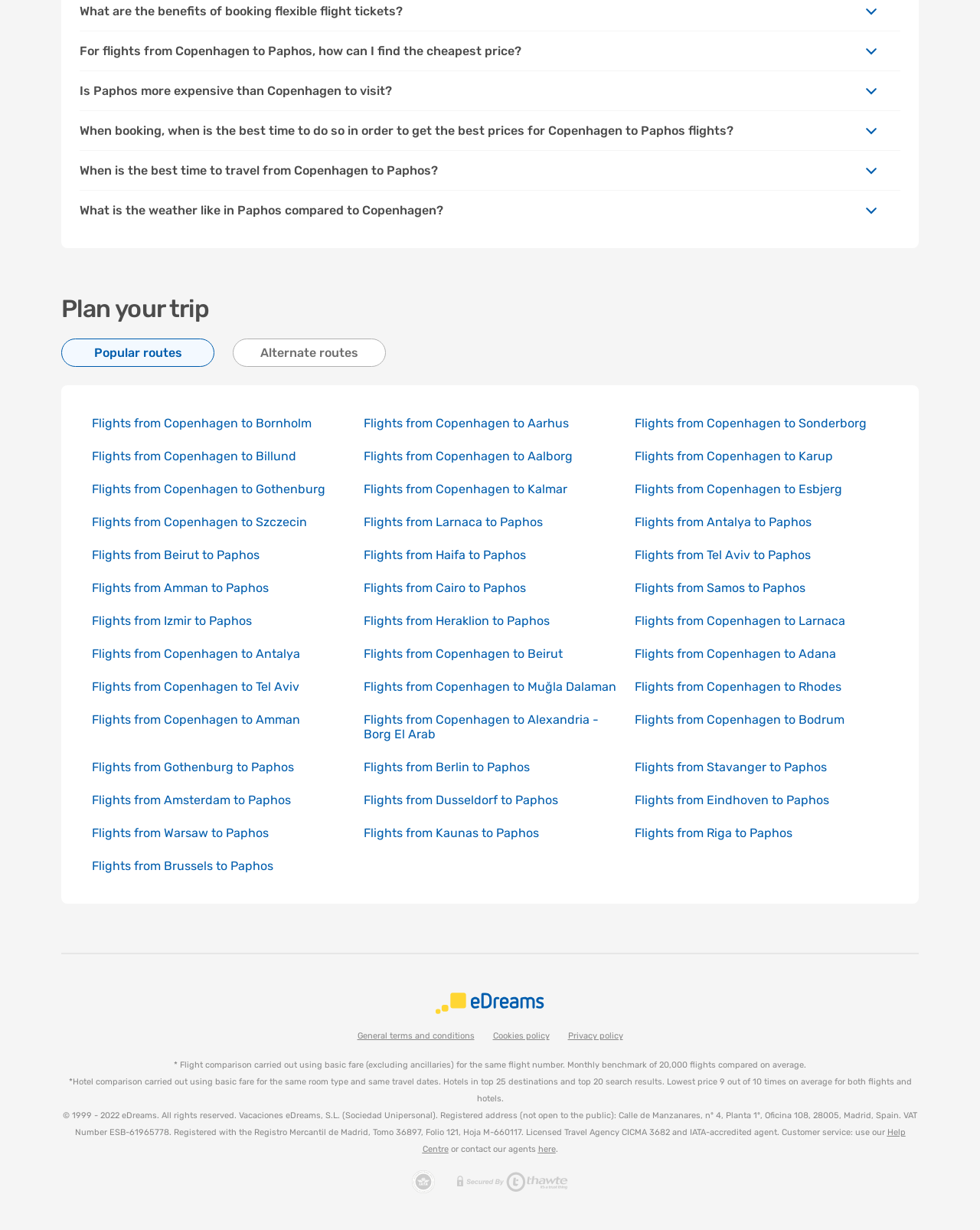Kindly determine the bounding box coordinates for the area that needs to be clicked to execute this instruction: "Click on 'Help Centre'".

[0.431, 0.917, 0.924, 0.938]